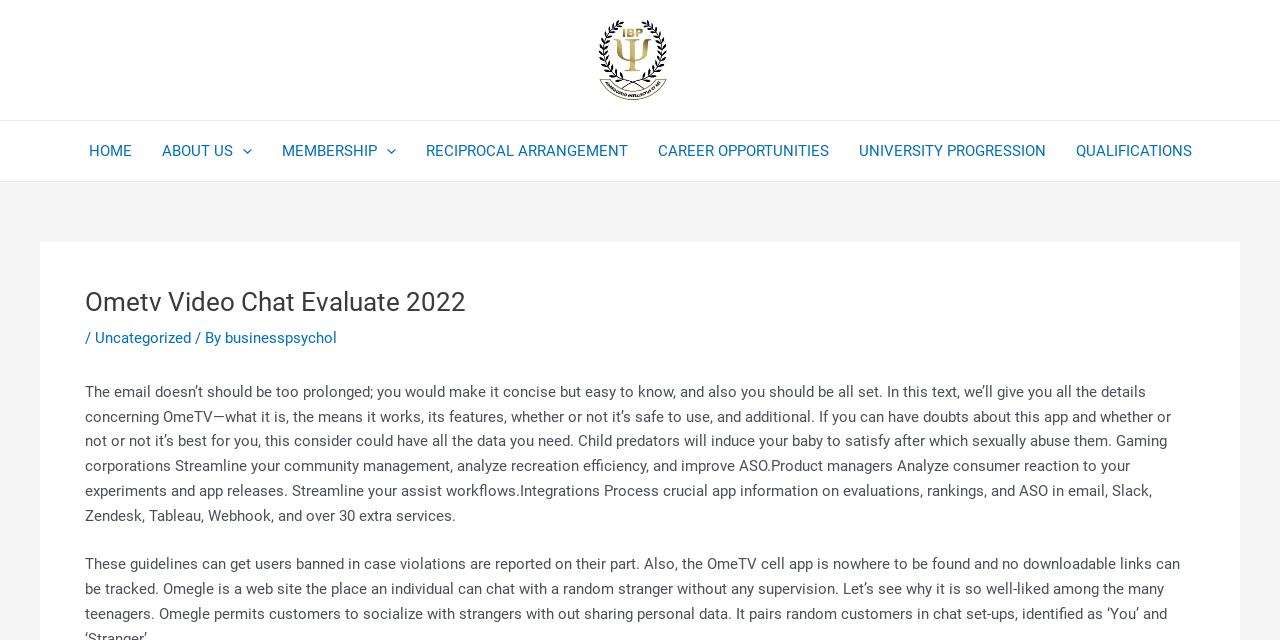Please give a succinct answer using a single word or phrase:
What is the main topic of this webpage?

OmeTV Video Chat